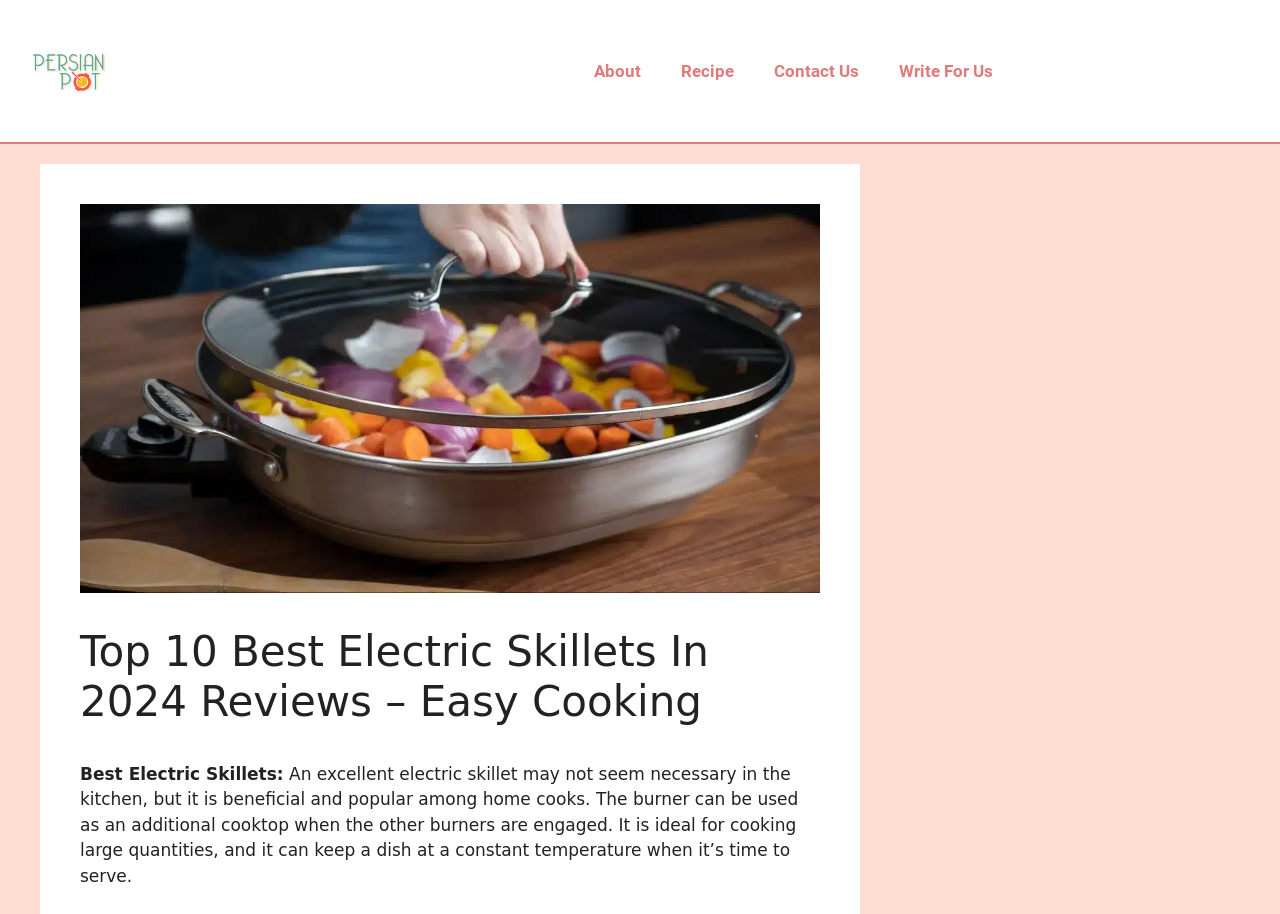Produce an extensive caption that describes everything on the webpage.

The webpage is about reviewing the top 10 best electric skillets in 2024. At the top, there are four links: an empty link, "About", "Recipe", and a "Contact Us" and "Write For Us" text. Below these links, there is a large image of electric skillets, taking up most of the width of the page. 

Above the image, there is a header with the title "Top 10 Best Electric Skillets In 2024 Reviews – Easy Cooking". Below the image, there is a heading "Best Electric Skillets:" followed by a paragraph of text that describes the benefits of electric skillets, such as their ability to be used as an additional cooktop and to keep dishes at a constant temperature.